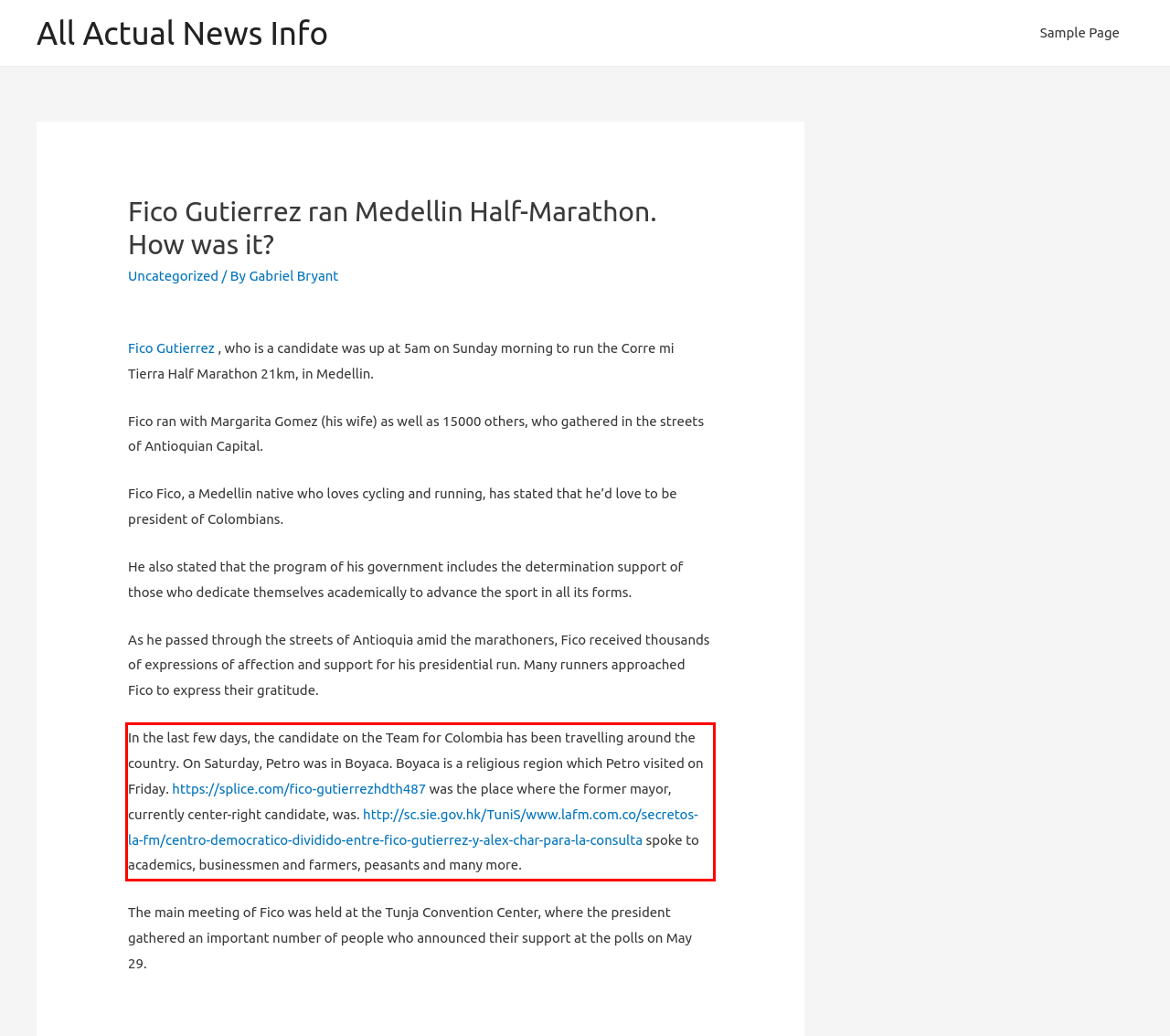Given a screenshot of a webpage, locate the red bounding box and extract the text it encloses.

In the last few days, the candidate on the Team for Colombia has been travelling around the country. On Saturday, Petro was in Boyaca. Boyaca is a religious region which Petro visited on Friday. https://splice.com/fico-gutierrezhdth487 was the place where the former mayor, currently center-right candidate, was. http://sc.sie.gov.hk/TuniS/www.lafm.com.co/secretos-la-fm/centro-democratico-dividido-entre-fico-gutierrez-y-alex-char-para-la-consulta spoke to academics, businessmen and farmers, peasants and many more.